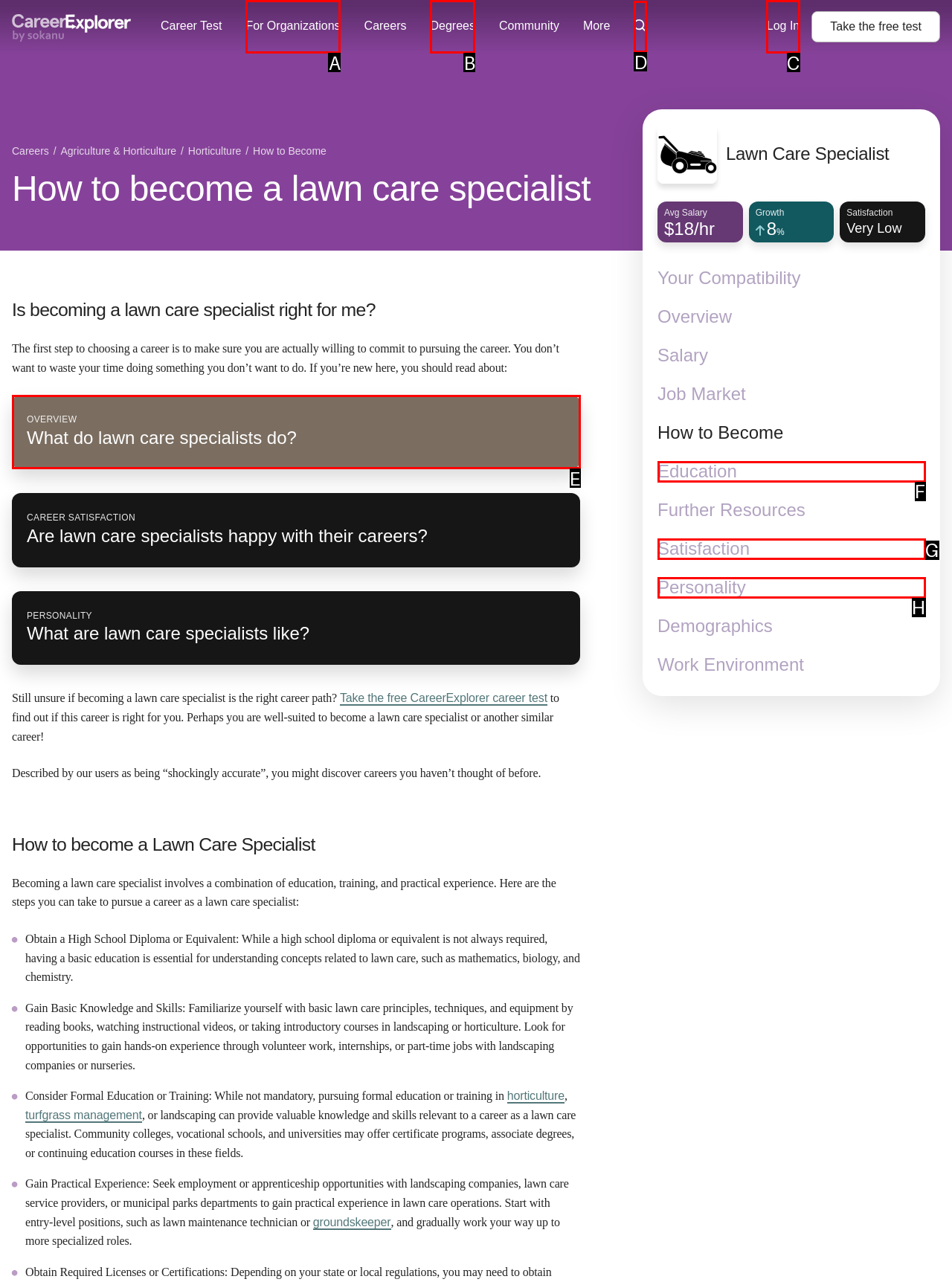Determine which option matches the description: Satisfaction. Answer using the letter of the option.

G